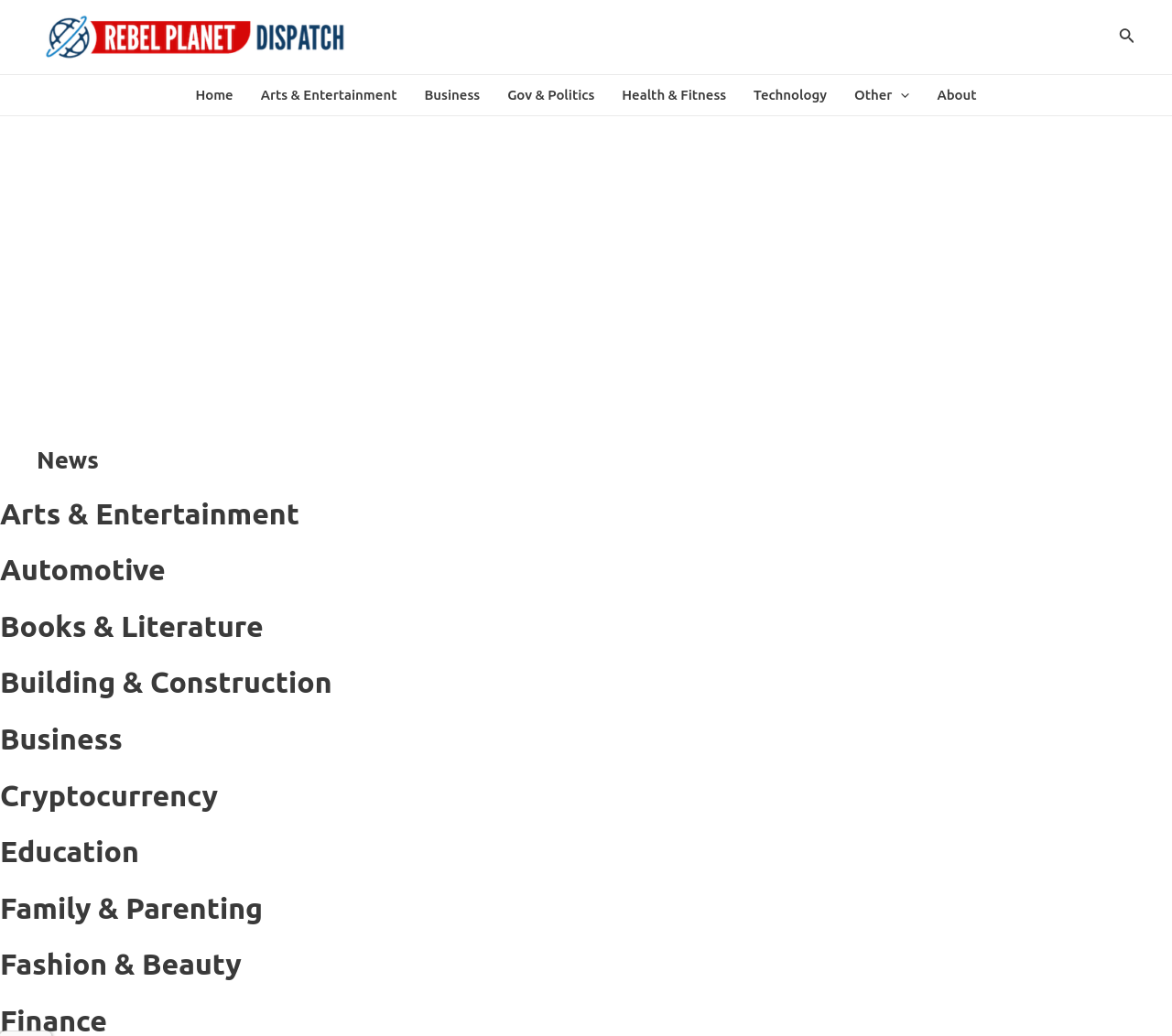Please respond to the question using a single word or phrase:
What is the logo of the website?

Rebel Planet Dispatch